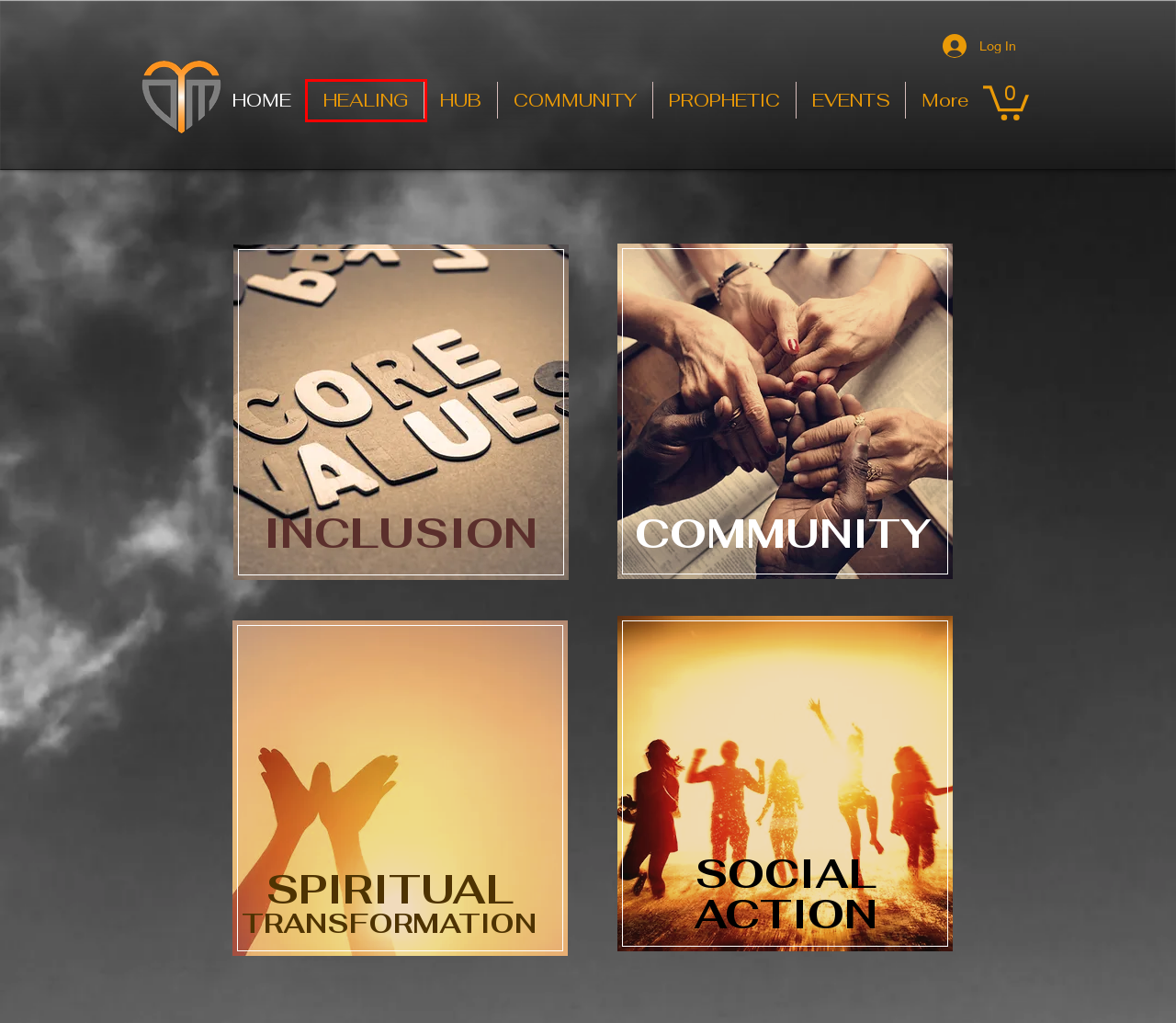You have been given a screenshot of a webpage with a red bounding box around a UI element. Select the most appropriate webpage description for the new webpage that appears after clicking the element within the red bounding box. The choices are:
A. COMMUNITY | Out of the Mire
B. Out of the Mire | Healing
C. Upcoming Events | Out of the Mire
D. Prophetic-ministry | United States | Out of the Mire
E. Out of the Mire | Events
F. Out of the Mire | Ministries | Atascadero California
G. Out of the Mire | HUB
H. Cart Page | Out of the Mire

B